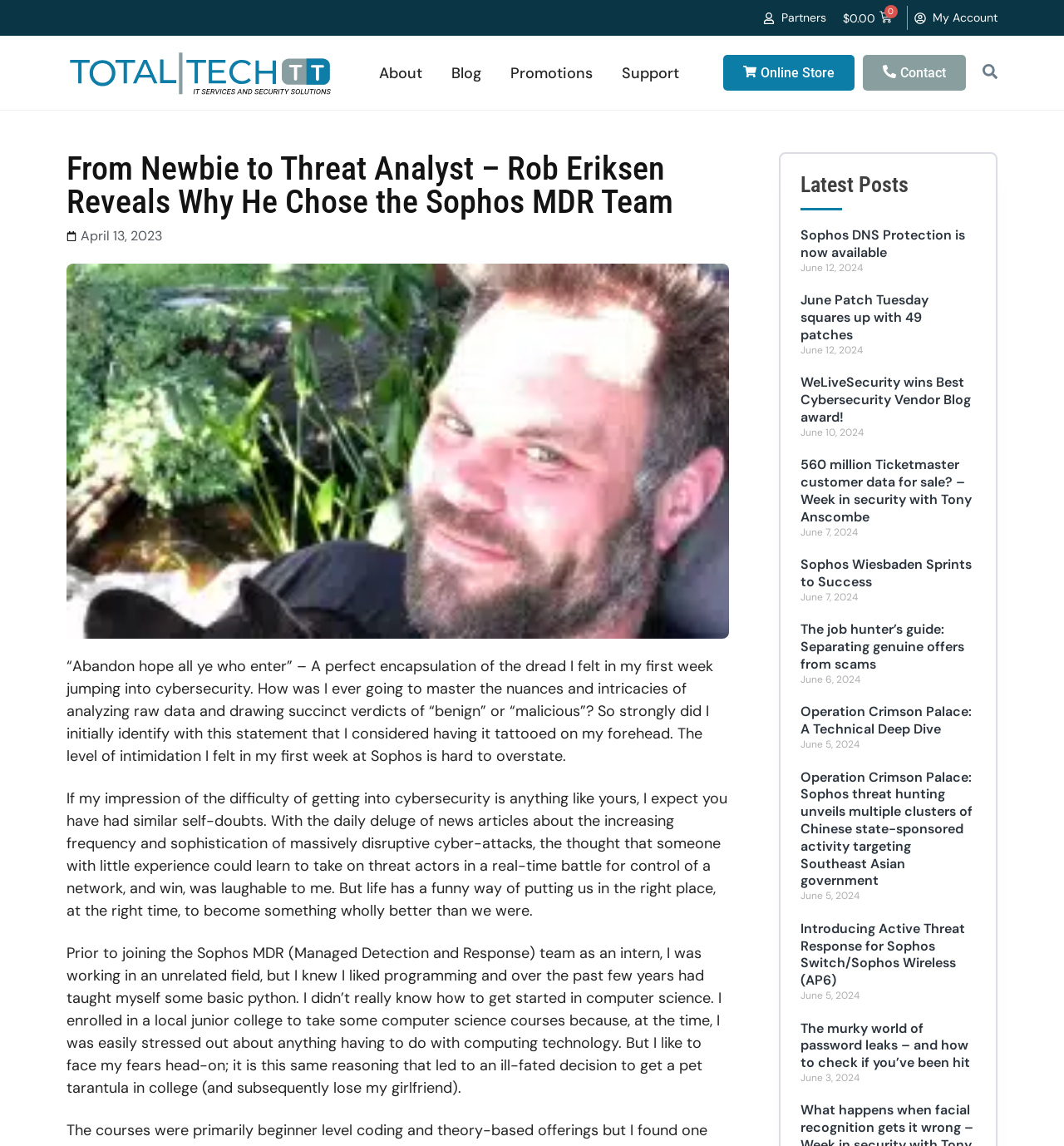Please identify the bounding box coordinates of the clickable element to fulfill the following instruction: "Go to the 'Online Store'". The coordinates should be four float numbers between 0 and 1, i.e., [left, top, right, bottom].

[0.68, 0.048, 0.803, 0.079]